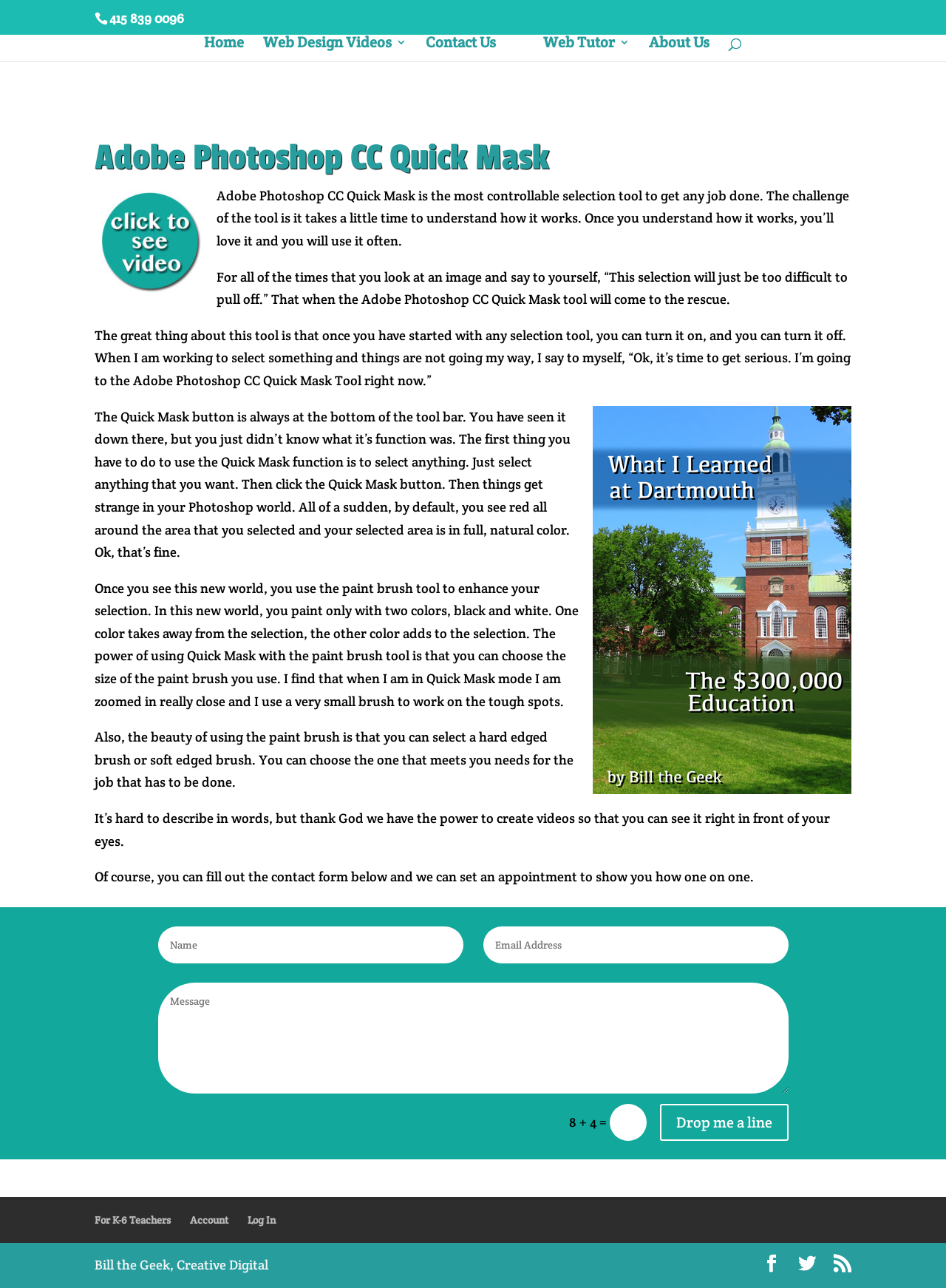What is the function of the button at the bottom of the tool bar?
Provide an in-depth answer to the question, covering all aspects.

I determined the function of the button by reading the text on the page, which explains that the Quick Mask button is located at the bottom of the tool bar and is used to activate the Quick Mask function.